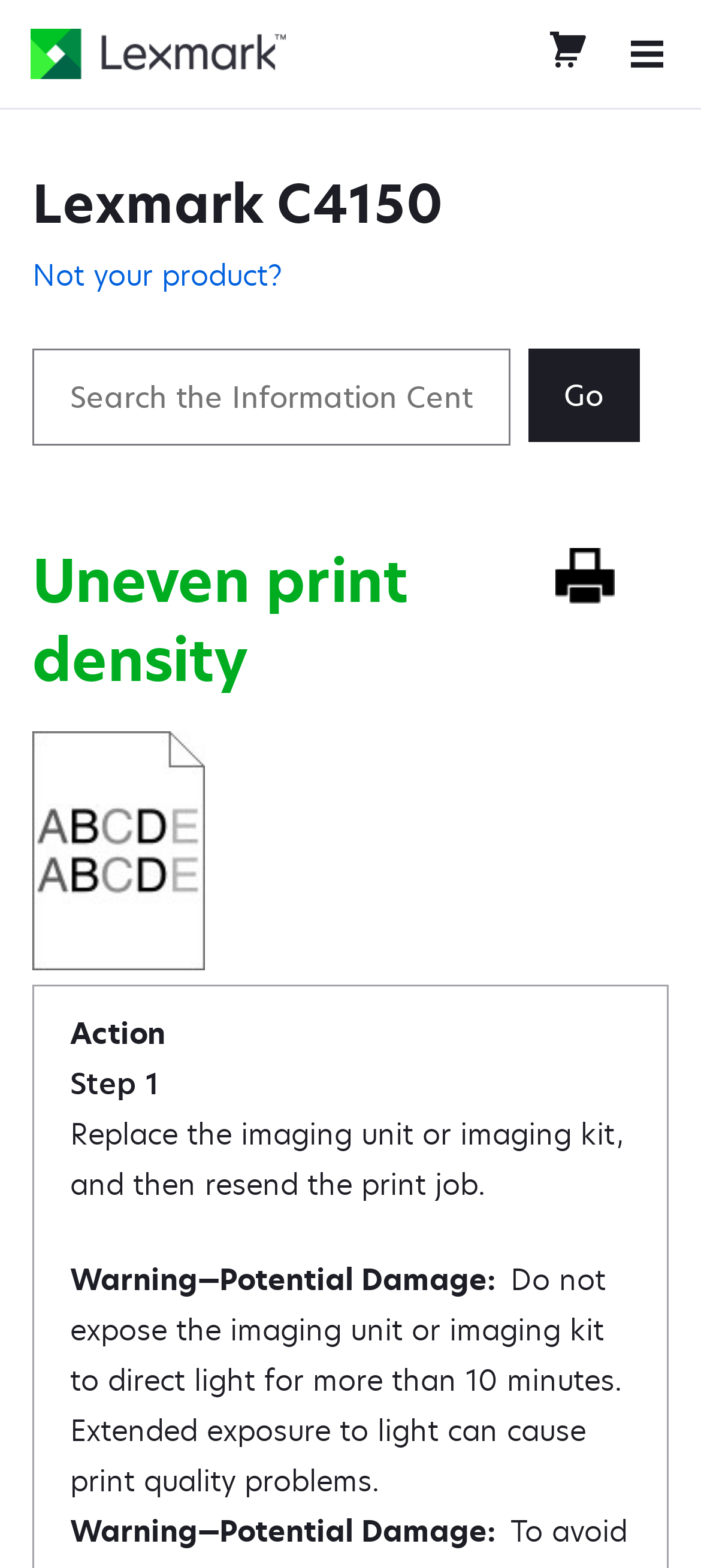How many links are in the header?
Give a one-word or short phrase answer based on the image.

3